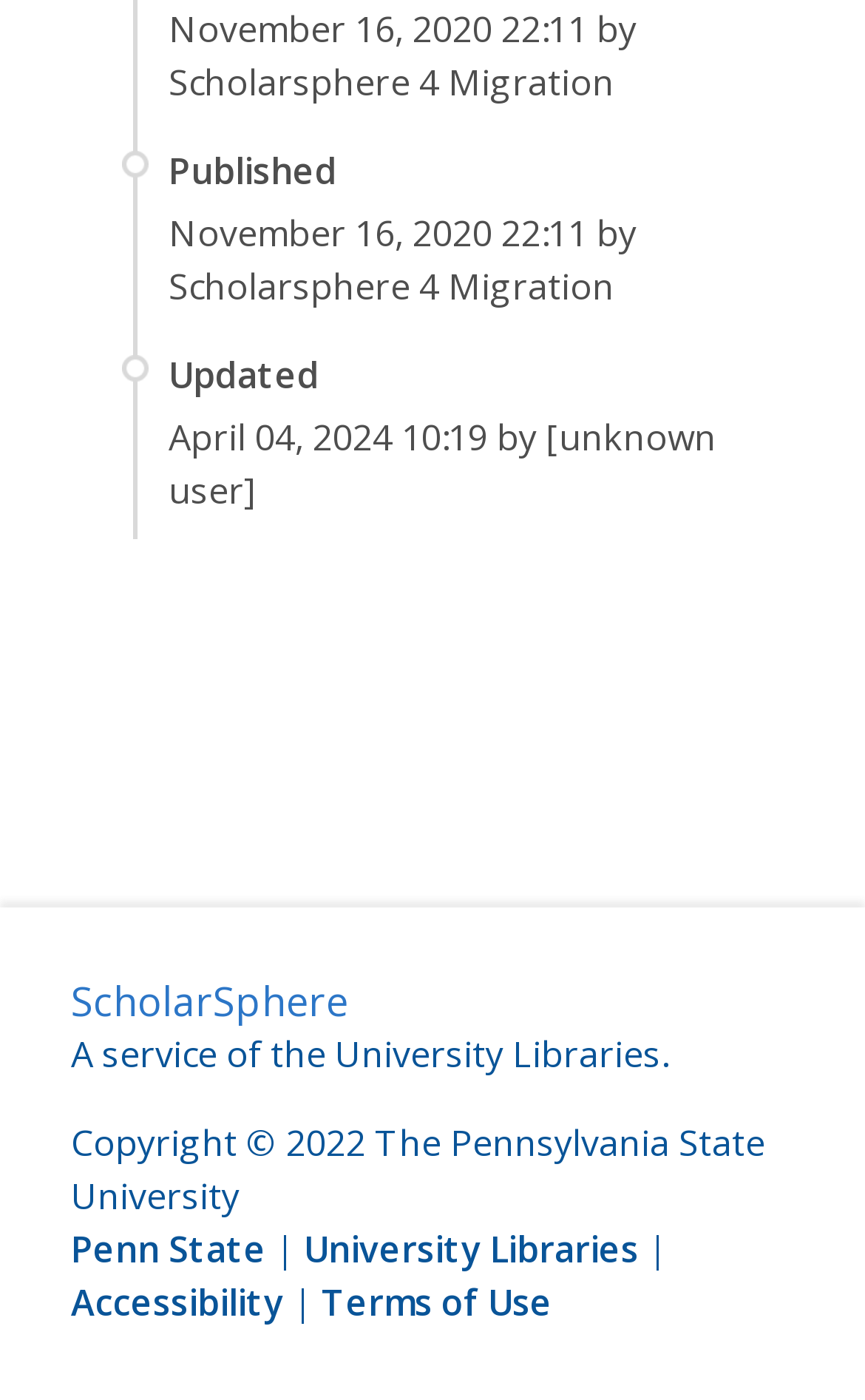Please answer the following question using a single word or phrase: 
What is the name of the library?

University Libraries